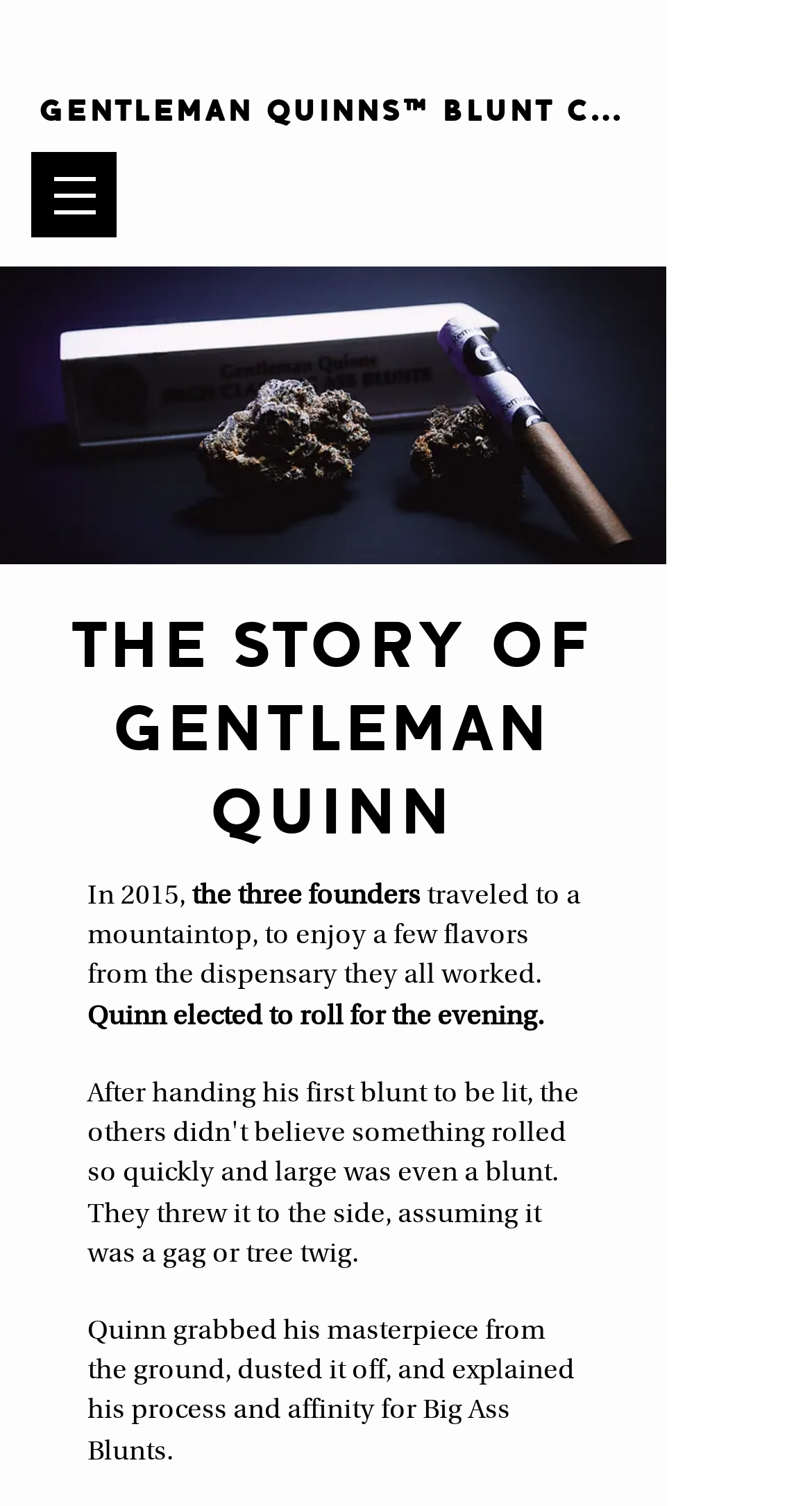What is the name of the company?
Carefully analyze the image and provide a thorough answer to the question.

The company name is obtained from the link element 'GENTLEMAN QUINNS™ BLUNT CO.' which is located at the top of the webpage.